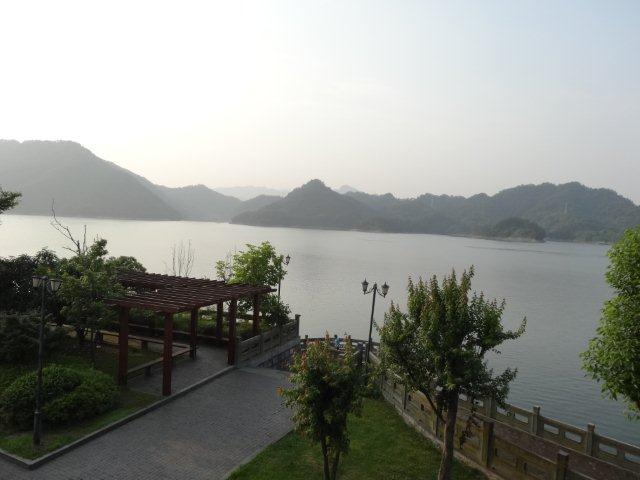Explain what is happening in the image with elaborate details.

A serene landscape unfolds, featuring a tranquil lake bordered by gently sloping mountains in the background. The scene is accentuated by a rustic wooden pergola on the left, surrounded by neatly trimmed greenery that adds a touch of vibrancy. In the foreground, a well-maintained stone pathway invites strolls amidst nature, while the distant mountains create a hazy silhouette against the soft light of the sky. This idyllic setting, with its calm waters reflecting the gentle hues of the afternoon sun, offers a perfect escape into nature's beauty.